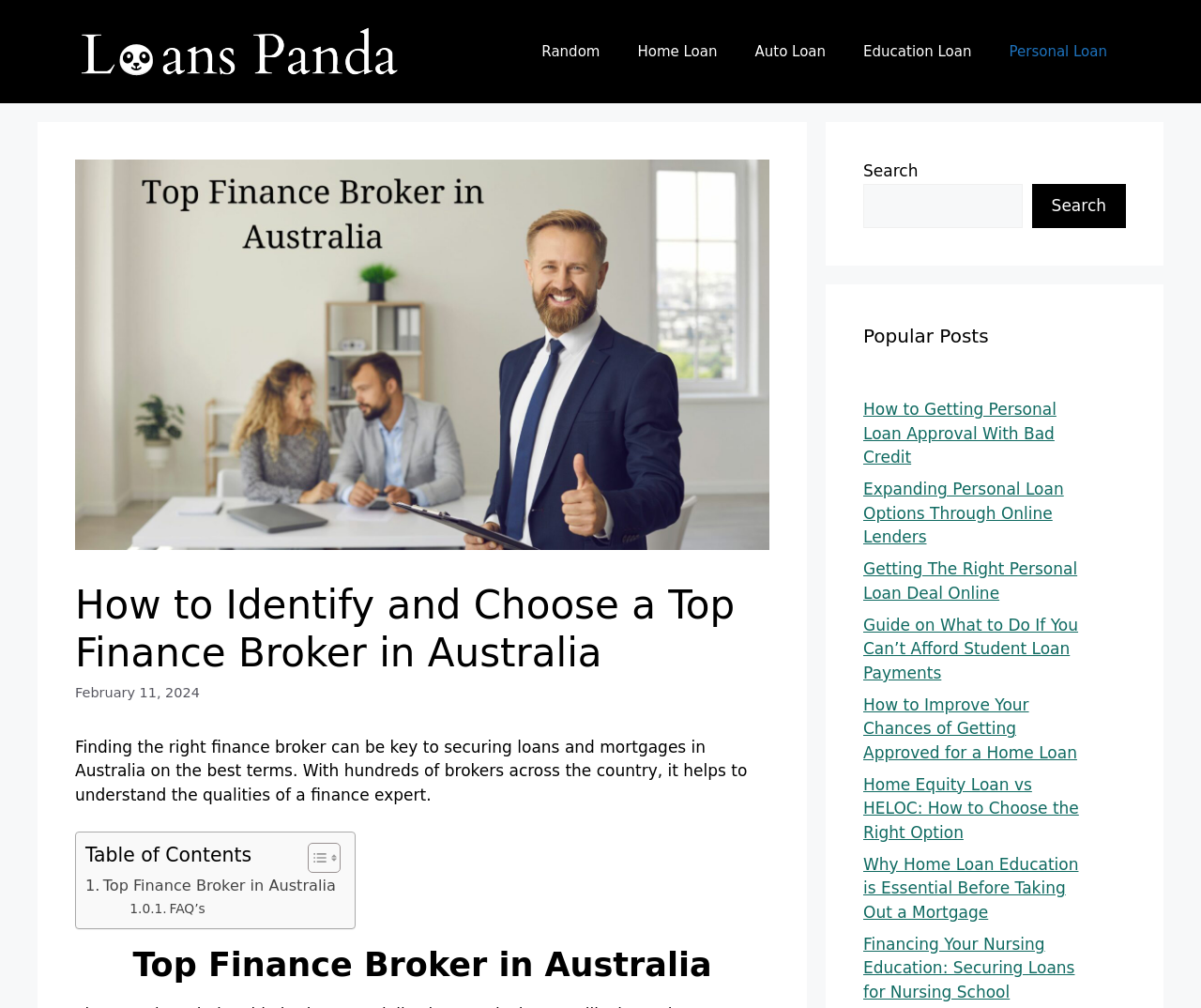Find the bounding box coordinates for the area that should be clicked to accomplish the instruction: "Click on the 'Home Loan' link".

[0.515, 0.023, 0.613, 0.079]